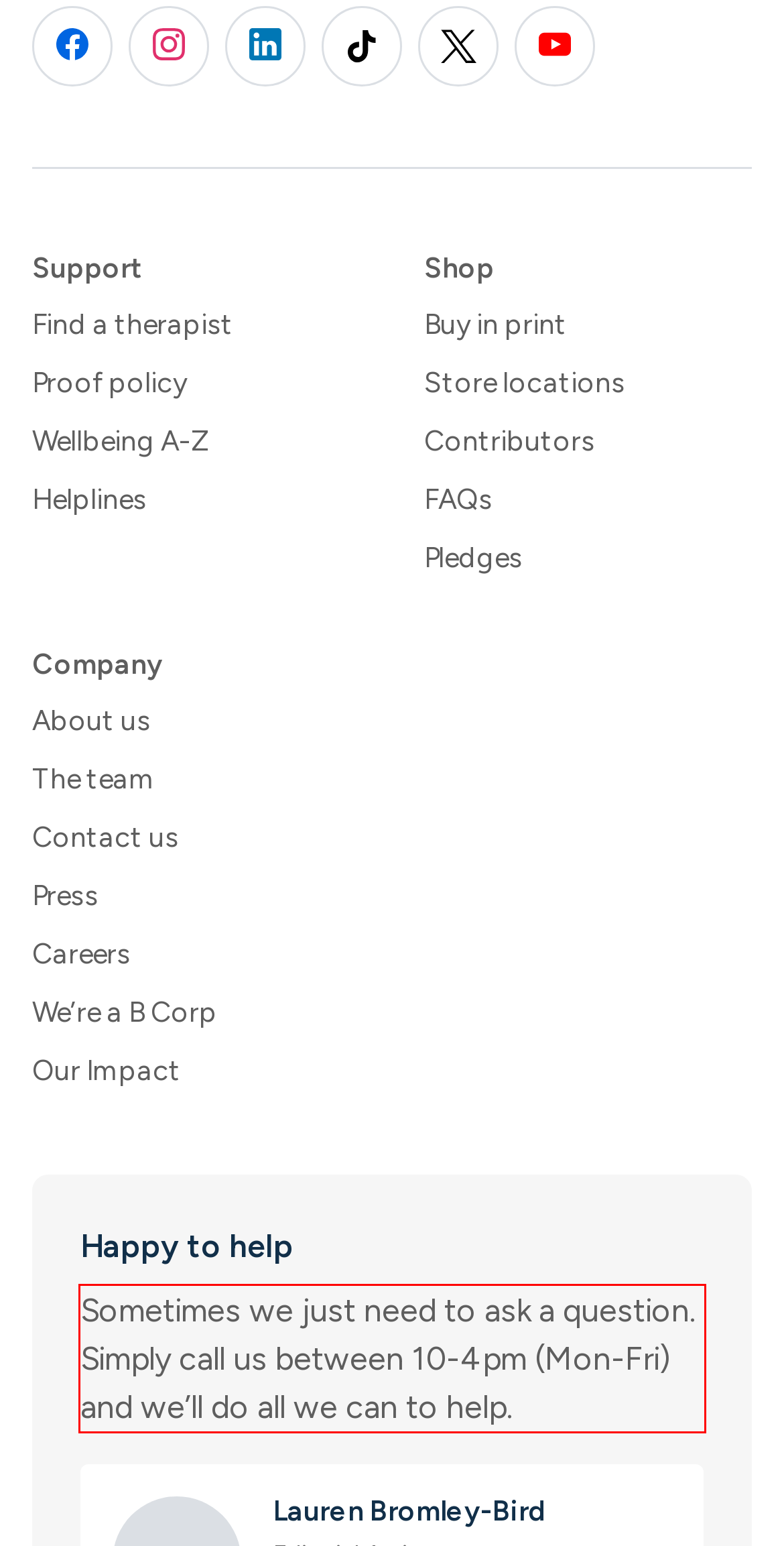Given the screenshot of a webpage, identify the red rectangle bounding box and recognize the text content inside it, generating the extracted text.

Sometimes we just need to ask a question. Simply call us between 10-4pm (Mon-Fri) and we’ll do all we can to help.